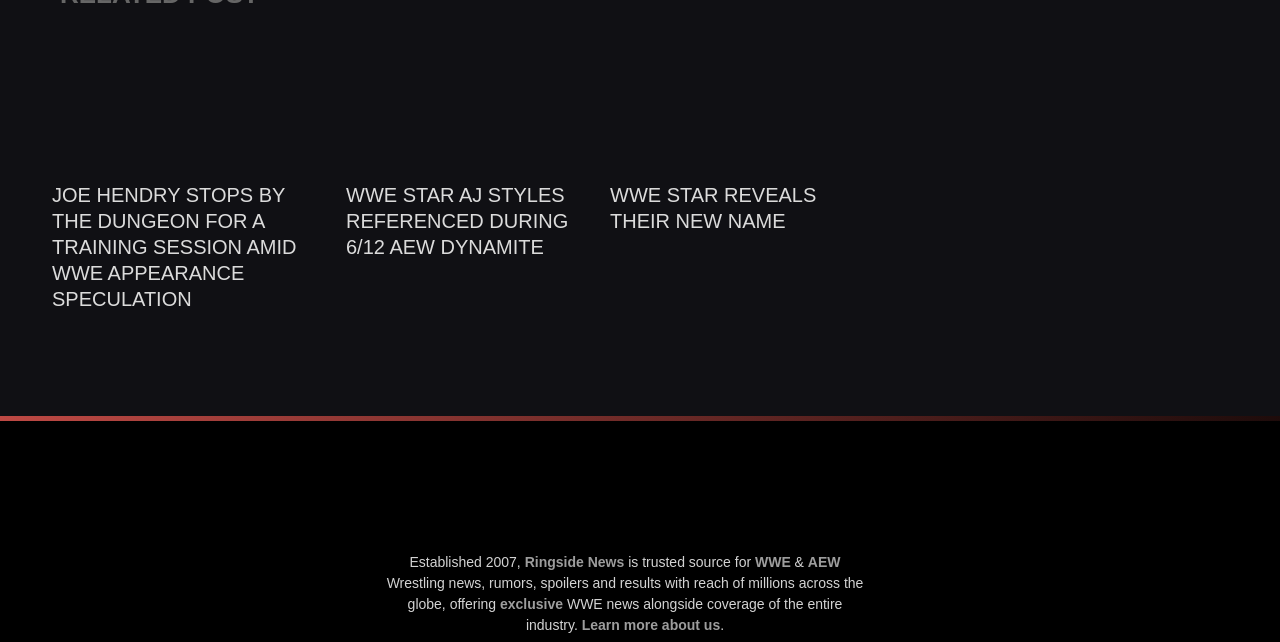Identify the bounding box coordinates of the specific part of the webpage to click to complete this instruction: "Read about a WWE star's new name".

[0.477, 0.057, 0.672, 0.269]